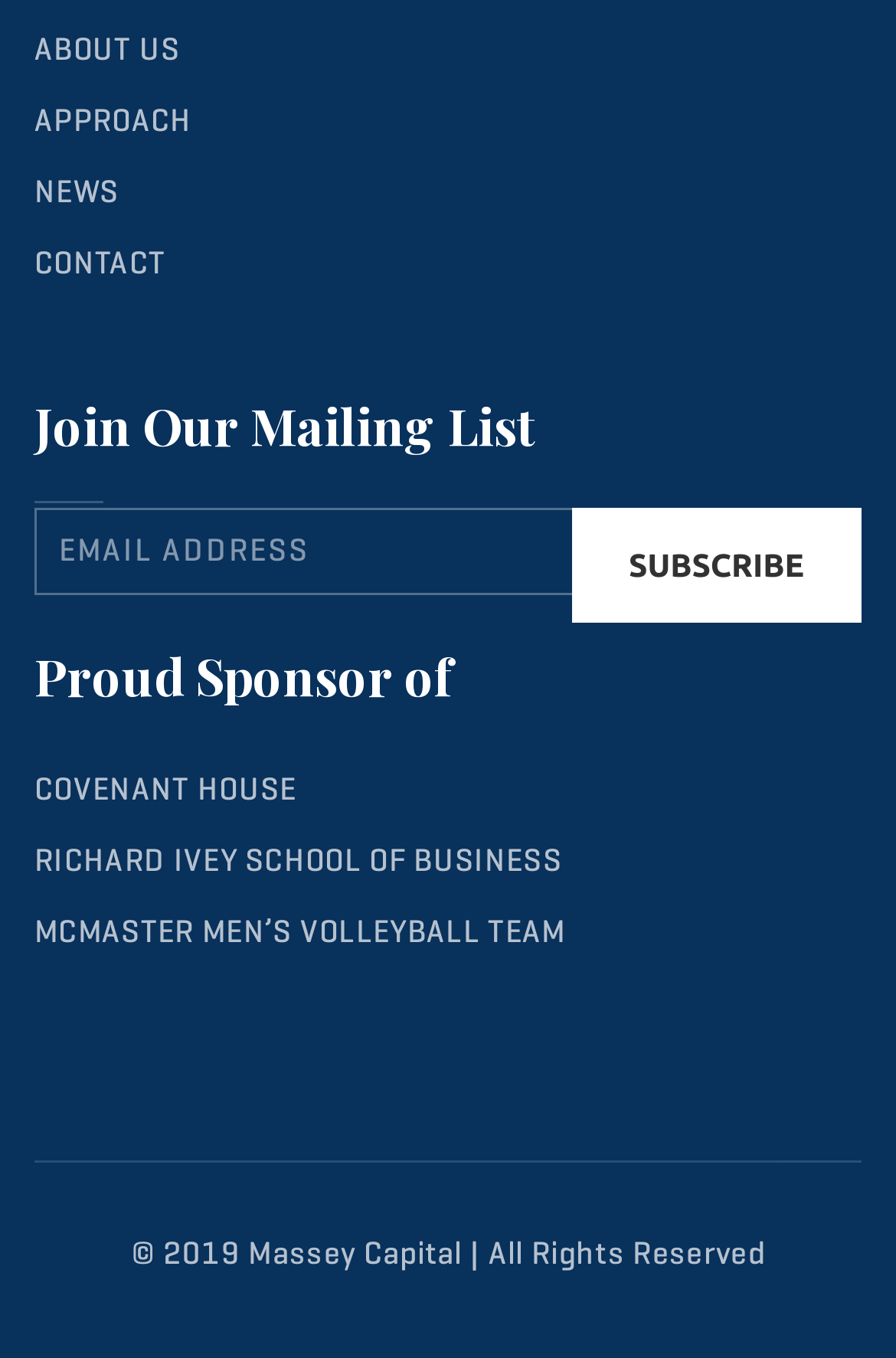How many sponsors are listed on the page?
Based on the image, answer the question with as much detail as possible.

I found three links with IDs 1007, 1008, and 1009, which are 'COVENANT HOUSE', 'RICHARD IVEY SCHOOL OF BUSINESS', and 'MCMASTER MEN’S VOLLEYBALL TEAM' respectively, and they are all located below the heading 'Proud Sponsor of', indicating they are sponsors listed on the page.